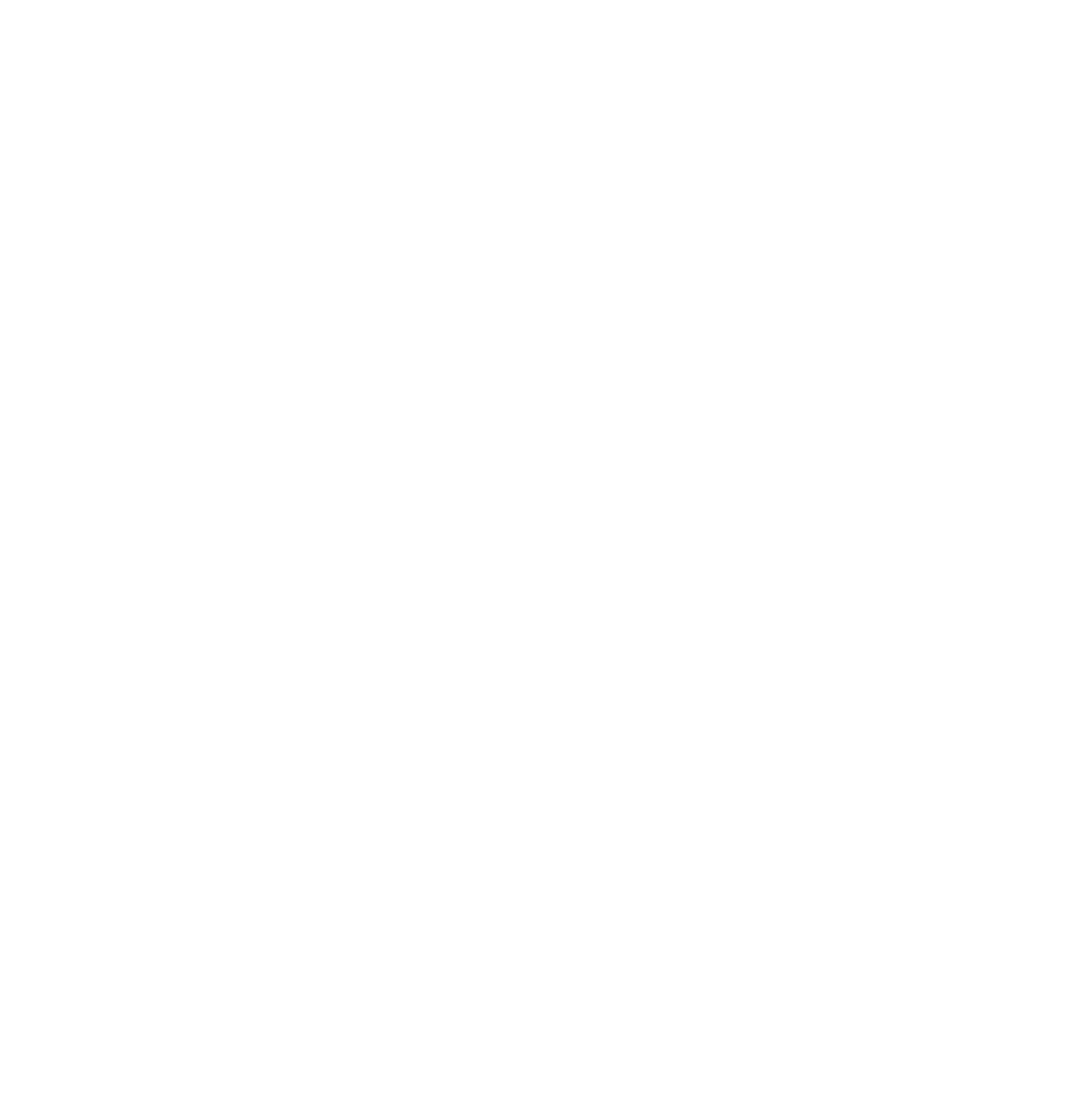Please specify the bounding box coordinates of the clickable section necessary to execute the following command: "Contact Helena".

[0.145, 0.537, 0.253, 0.549]